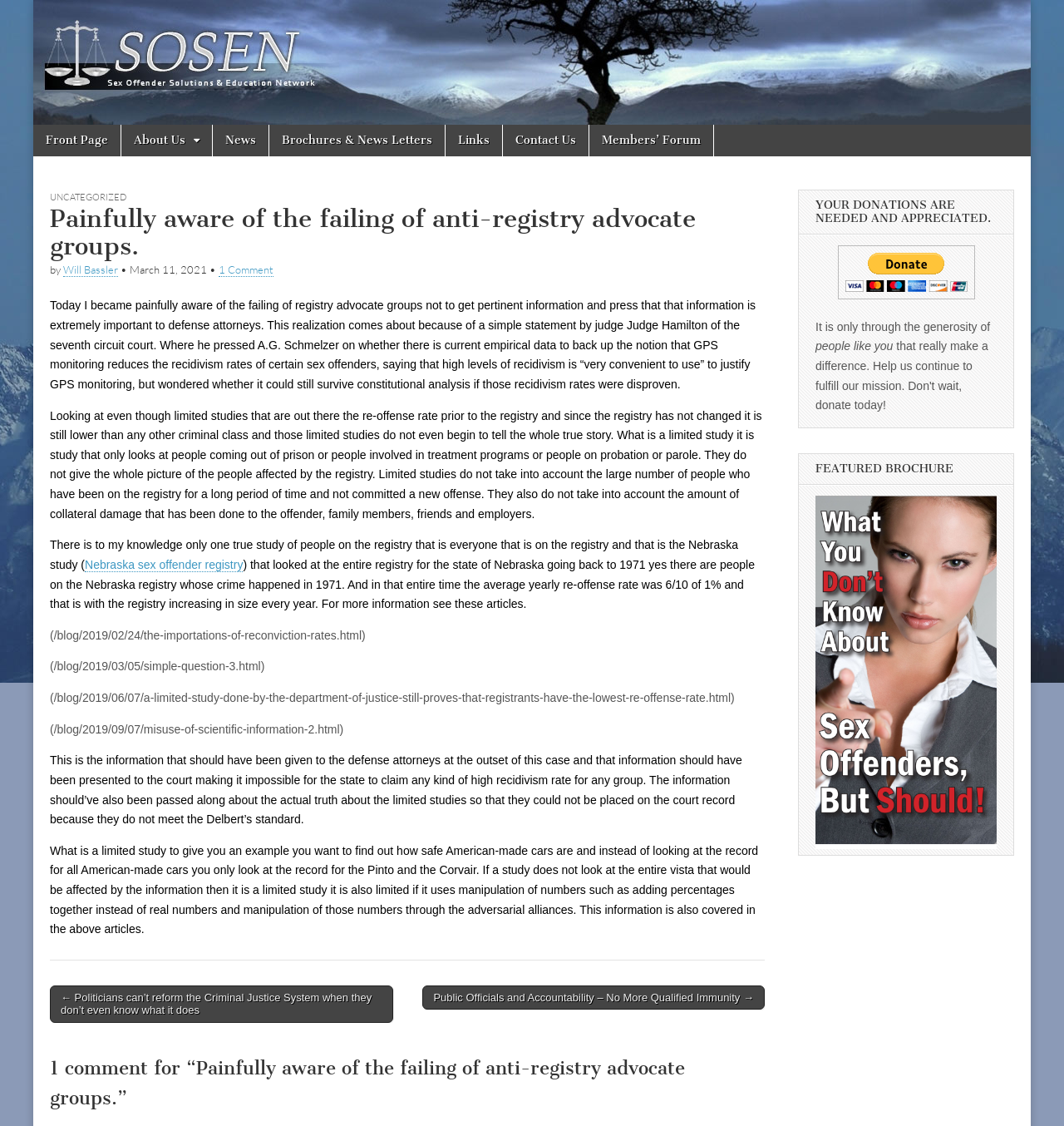Determine the bounding box coordinates of the clickable region to carry out the instruction: "Read the article 'Painfully aware of the failing of anti-registry advocate groups'".

[0.047, 0.168, 0.719, 0.853]